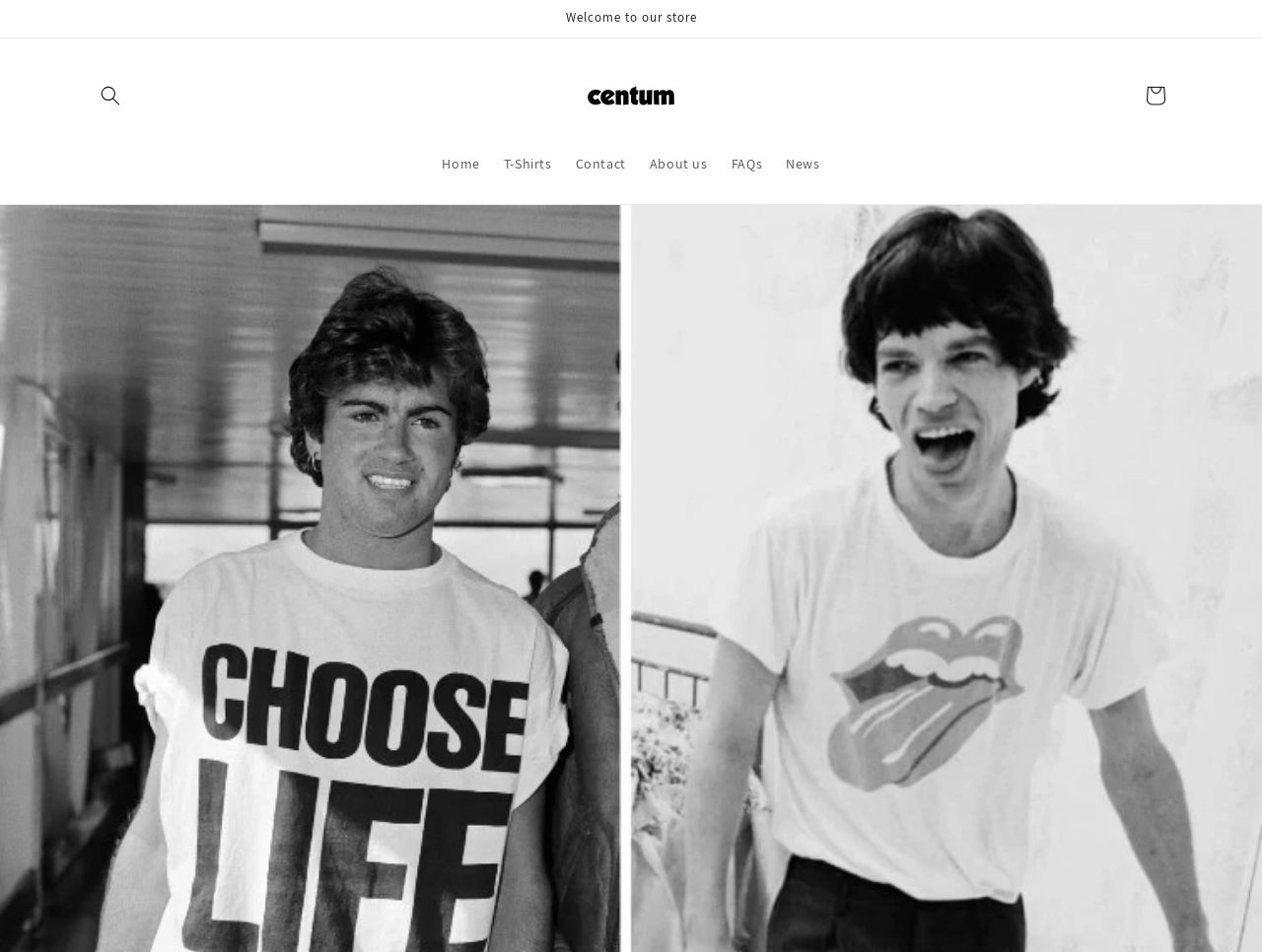What is the position of the cart link?
Look at the image and respond with a single word or a short phrase.

Top right